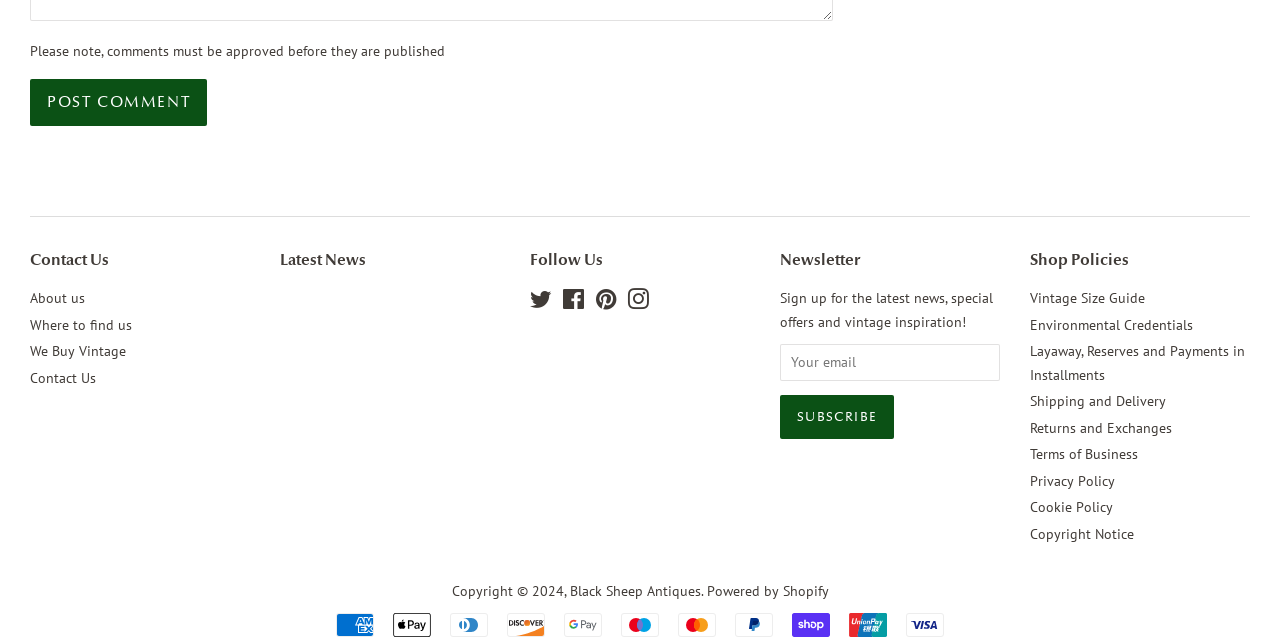What is the purpose of the 'Subscribe' button?
Use the information from the image to give a detailed answer to the question.

The 'Subscribe' button is located next to a text box labeled 'Your email' and a heading 'Newsletter', which suggests that the button is used to sign up for a newsletter with the provided email address.